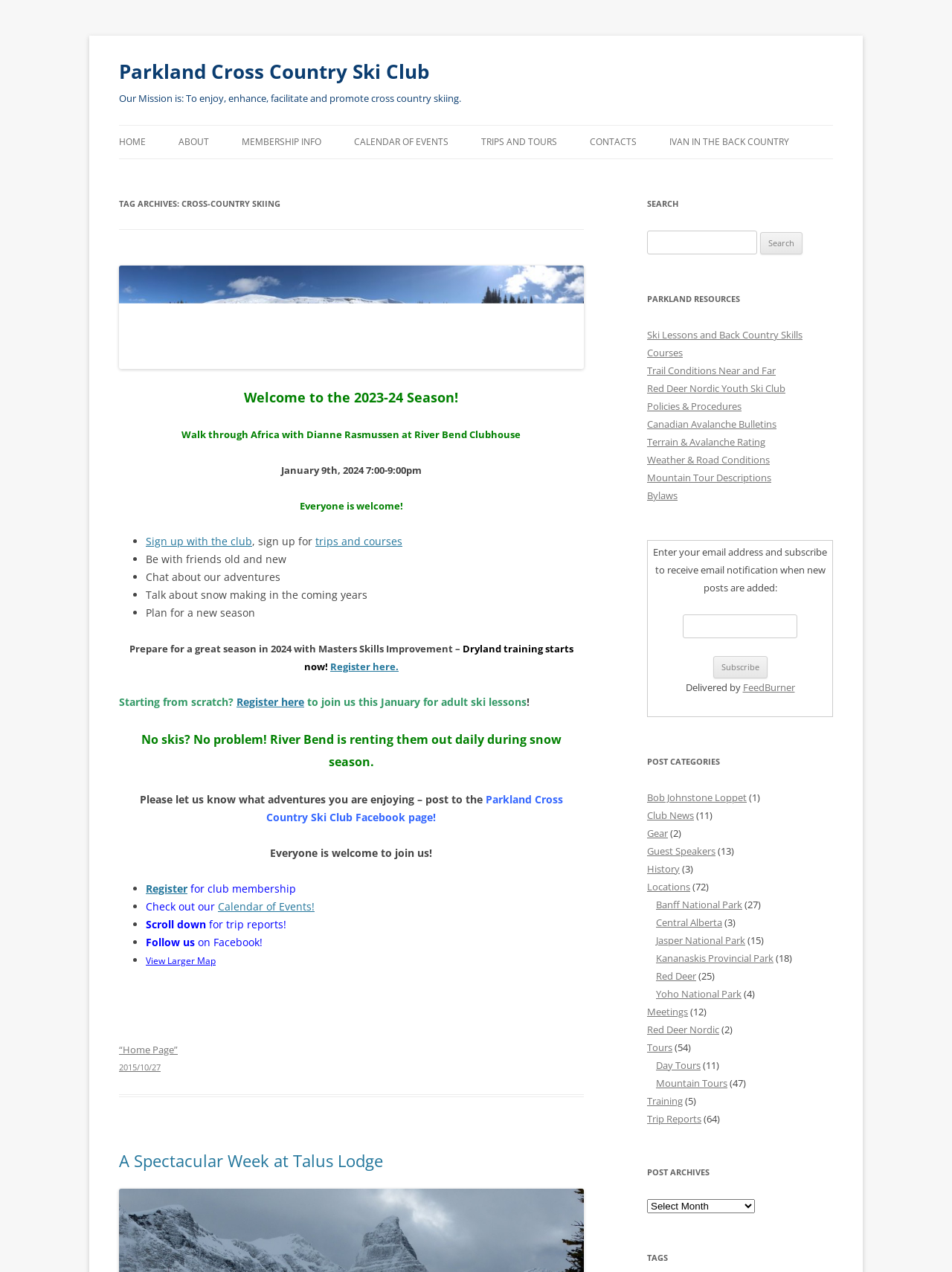Give a detailed explanation of the elements present on the webpage.

The webpage is about the Parkland Cross Country Ski Club, with a focus on cross-country skiing. At the top, there is a heading with the club's name, followed by a link to the club's homepage. Below this, there is a brief mission statement, which is "To enjoy, enhance, facilitate and promote cross country skiing."

The main content of the page is divided into several sections. The first section has a heading "TAG ARCHIVES: CROSS-COUNTRY SKIING" and contains several articles or news items related to cross-country skiing. Each article has a heading, and some of them have links to register for events or courses.

The next section has a heading "SEARCH" and contains a search bar where users can search for specific content on the website. Below this, there is a section with the heading "PARKLAND RESOURCES" that contains links to various resources related to cross-country skiing, such as ski lessons, trail conditions, and avalanche bulletins.

At the bottom of the page, there is a footer section that contains a link to the "Home Page" with a date of 2015/10/27.

Throughout the page, there are several links to register for events, courses, or membership, as well as links to social media and other resources. The overall layout is organized, with clear headings and concise text, making it easy to navigate and find relevant information.